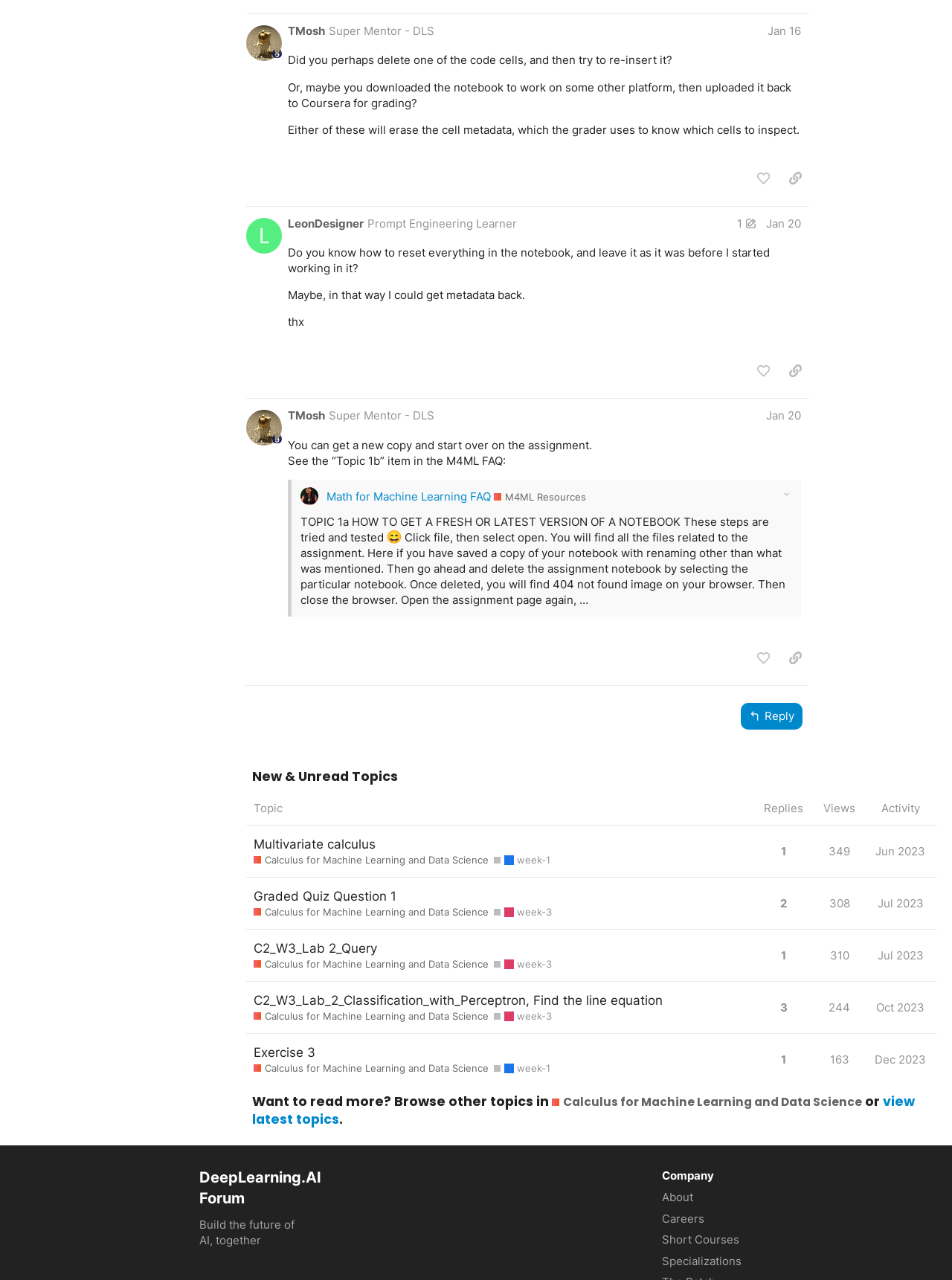Please provide a comprehensive response to the question below by analyzing the image: 
Who is the author of the first post?

I looked at the first post and found the author's name 'TMosh' in the heading 'TMosh Super Mentor - DLS Jan 16'.